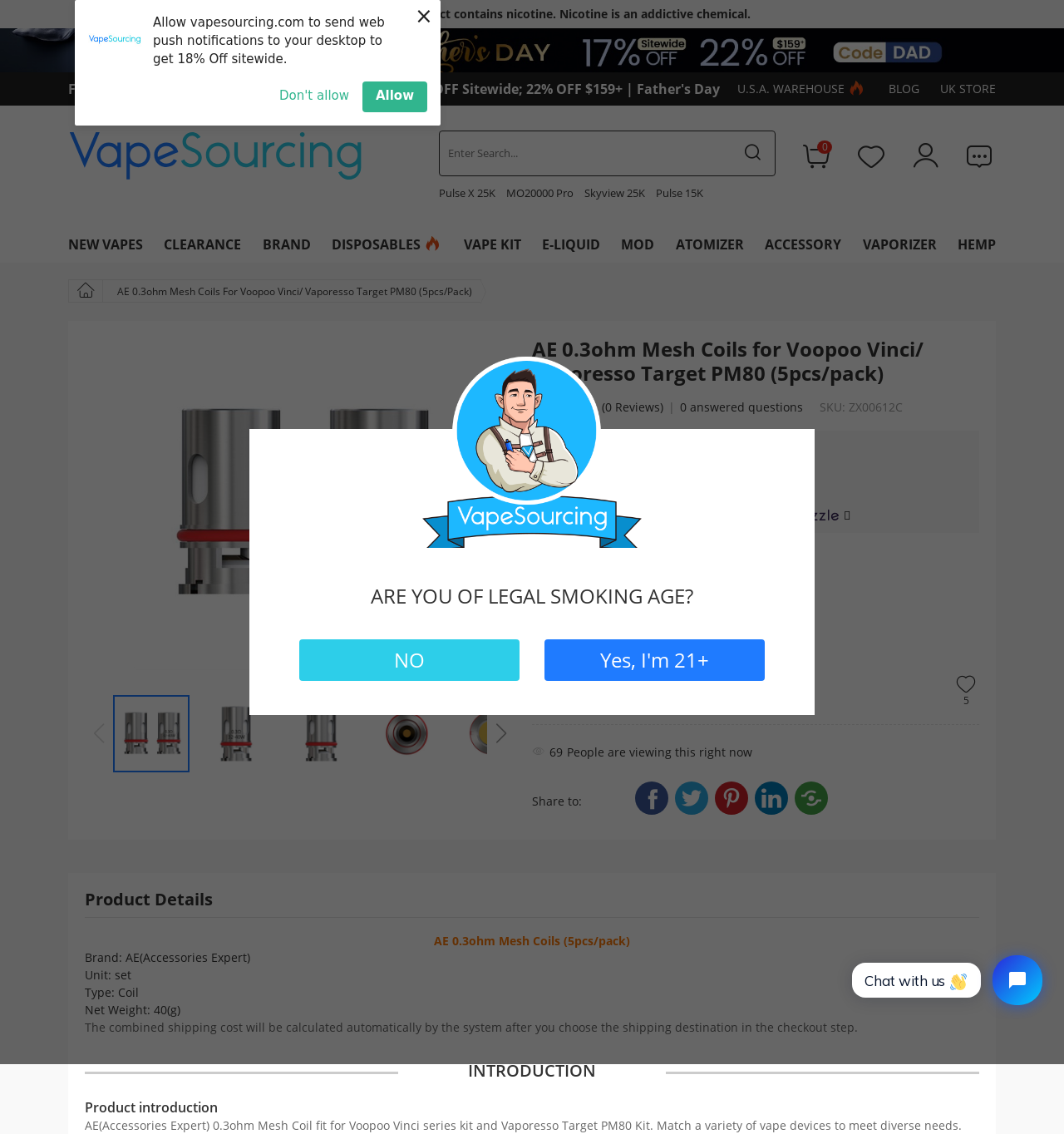Please identify the bounding box coordinates of the area that needs to be clicked to follow this instruction: "View the product details of 'AE 0.3ohm Mesh Coils for Voopoo Vinci/ Vaporesso Target PM80 (5pcs/pack)'".

[0.11, 0.251, 0.444, 0.263]